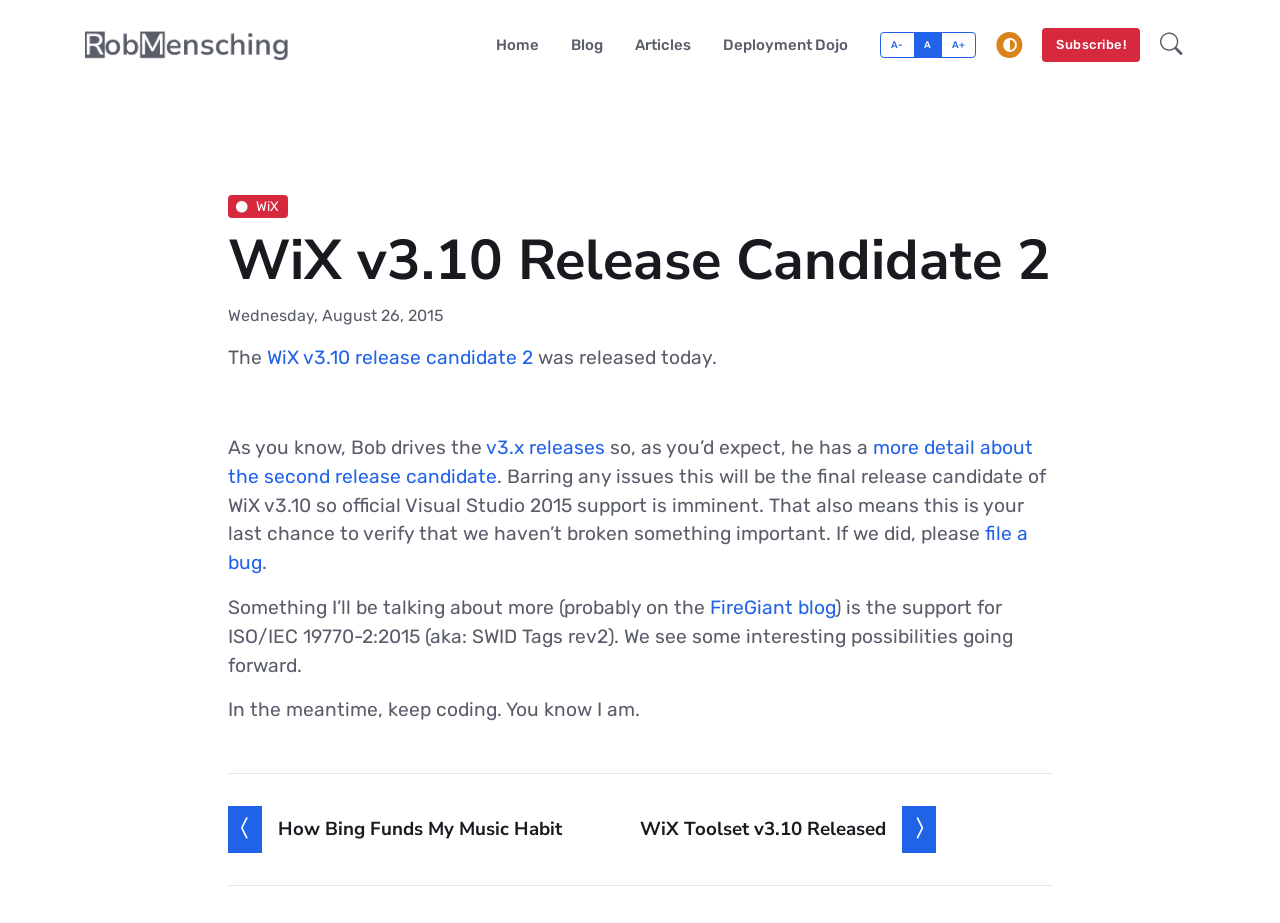Find the bounding box coordinates corresponding to the UI element with the description: "WiX Toolset v3.10 Released". The coordinates should be formatted as [left, top, right, bottom], with values as floats between 0 and 1.

[0.5, 0.884, 0.692, 0.912]